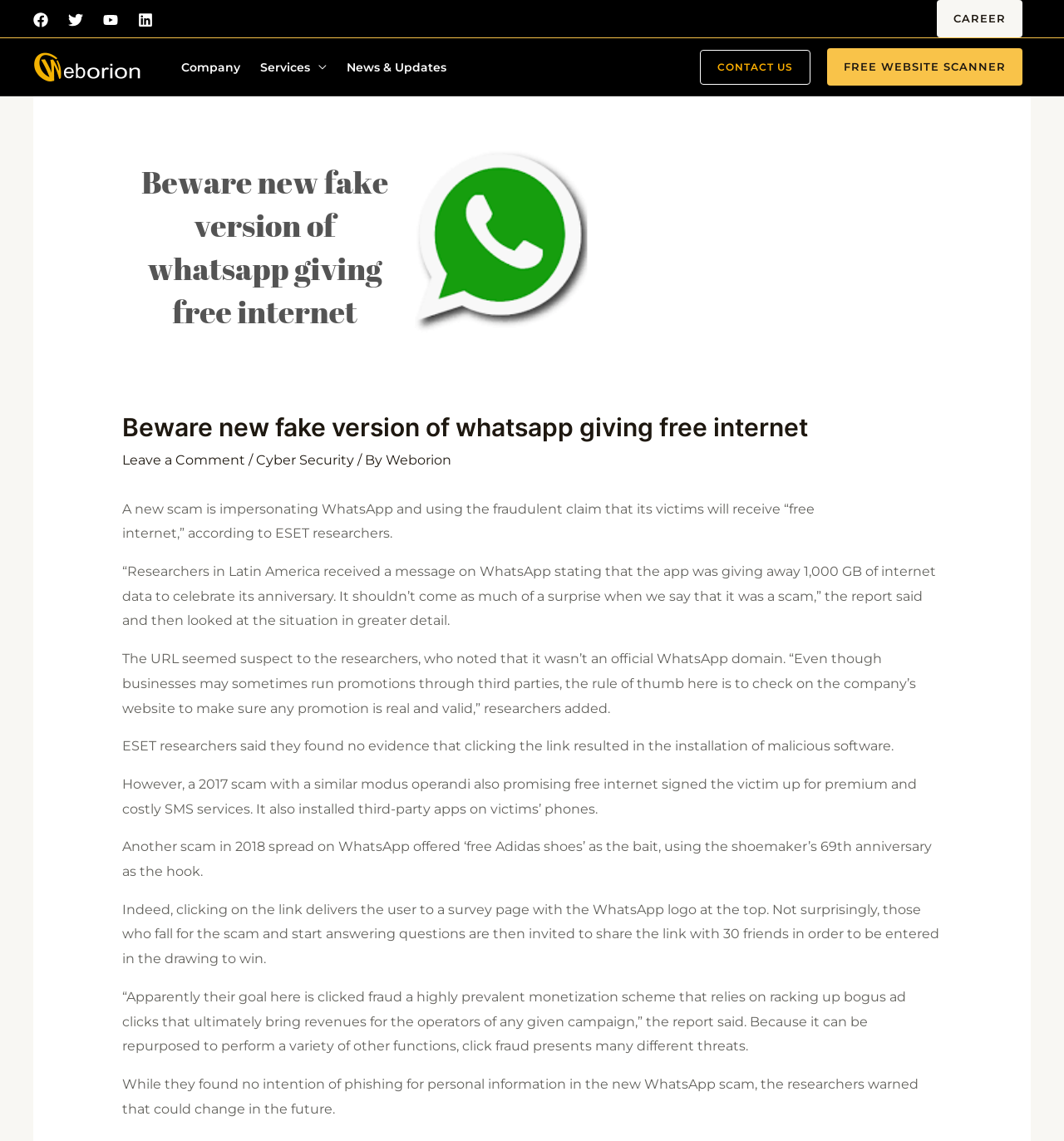Please specify the bounding box coordinates of the clickable region necessary for completing the following instruction: "Visit WebOrion Cyber Security and Vulnerability Assessment Services". The coordinates must consist of four float numbers between 0 and 1, i.e., [left, top, right, bottom].

[0.031, 0.051, 0.133, 0.065]